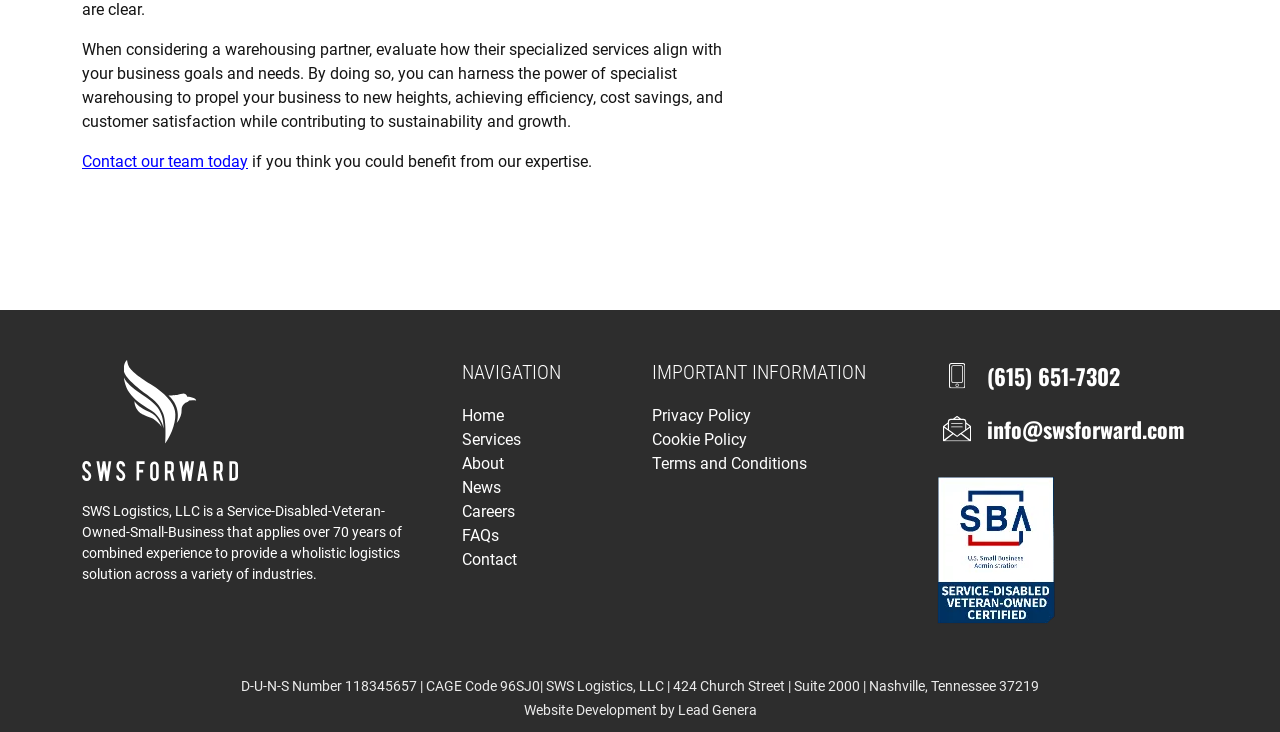Please find the bounding box for the following UI element description. Provide the coordinates in (top-left x, top-left y, bottom-right x, bottom-right y) format, with values between 0 and 1: Contact our team today

[0.064, 0.207, 0.194, 0.233]